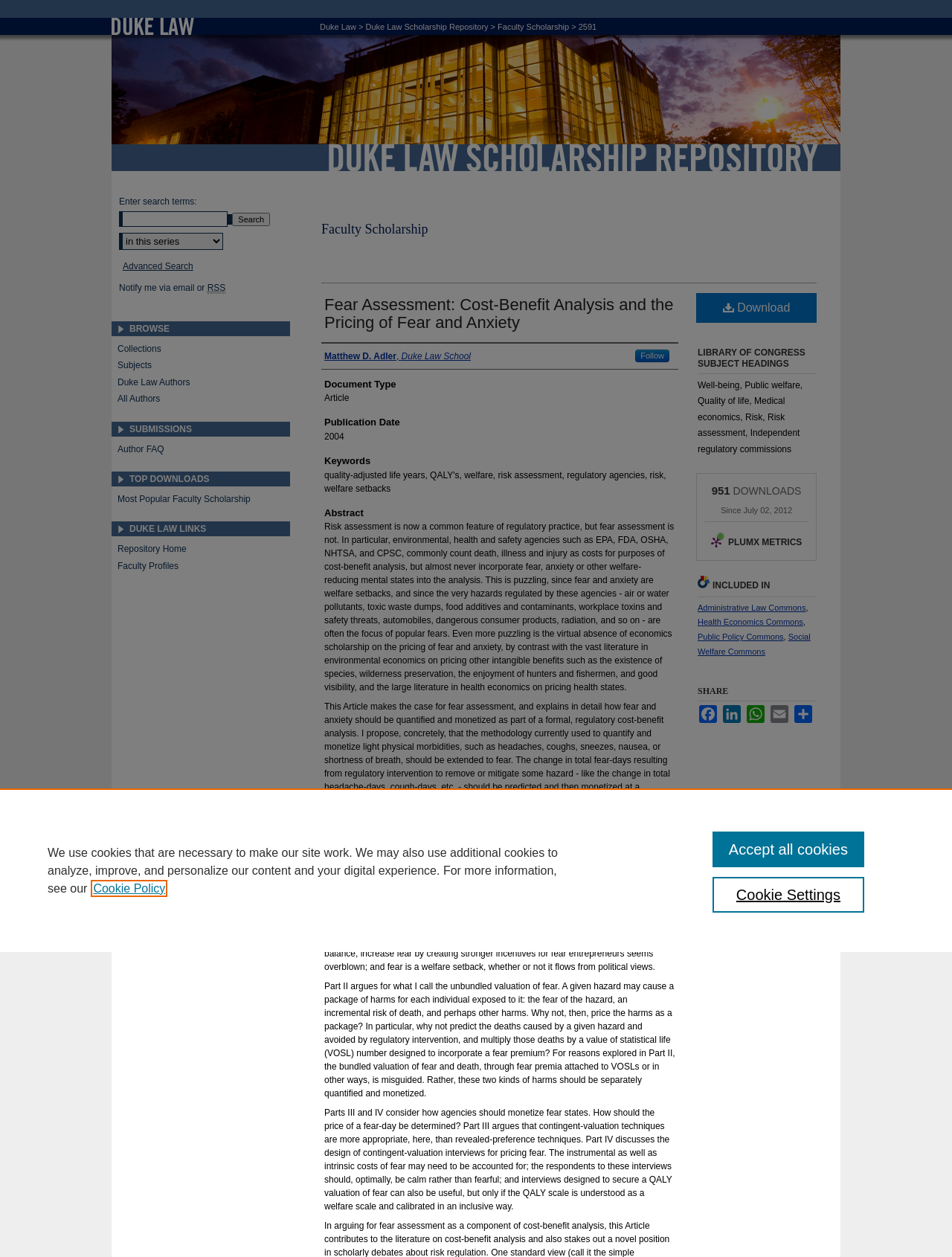Offer a comprehensive description of the webpage’s content and structure.

This webpage is a scholarly article titled "Fear Assessment: Cost-Benefit Analysis and the Pricing of Fear and Anxiety" by Matthew D. Adler, hosted on the Duke Law Scholarship Repository. The article's abstract is displayed prominently, discussing the importance of incorporating fear and anxiety into cost-benefit analysis in regulatory practice.

At the top of the page, there is a menu link and a link to the Duke Law Scholarship Repository, accompanied by a small image of the repository's logo. Below this, there are several headings and links related to the article, including the authors, document type, publication date, keywords, and abstract.

The abstract is divided into four parts, each discussing a different aspect of fear assessment, including the case for fear assessment, the methodology for quantifying and monetizing fear, and the design of contingent-valuation interviews for pricing fear.

On the right side of the page, there are several links and buttons, including a download link, a link to the Library of Congress subject headings, and a section for sharing the article on social media.

At the bottom of the page, there are several sections, including a search bar, a browse section with links to collections, subjects, and authors, a submissions section with a link to an author FAQ, and a top downloads section with a link to the most popular faculty scholarship. There are also links to Duke Law links, including the repository home and faculty profiles.

Finally, there is a cookie banner at the bottom of the page, which alerts users to the use of necessary and additional cookies on the site and provides links to the cookie policy and cookie settings.